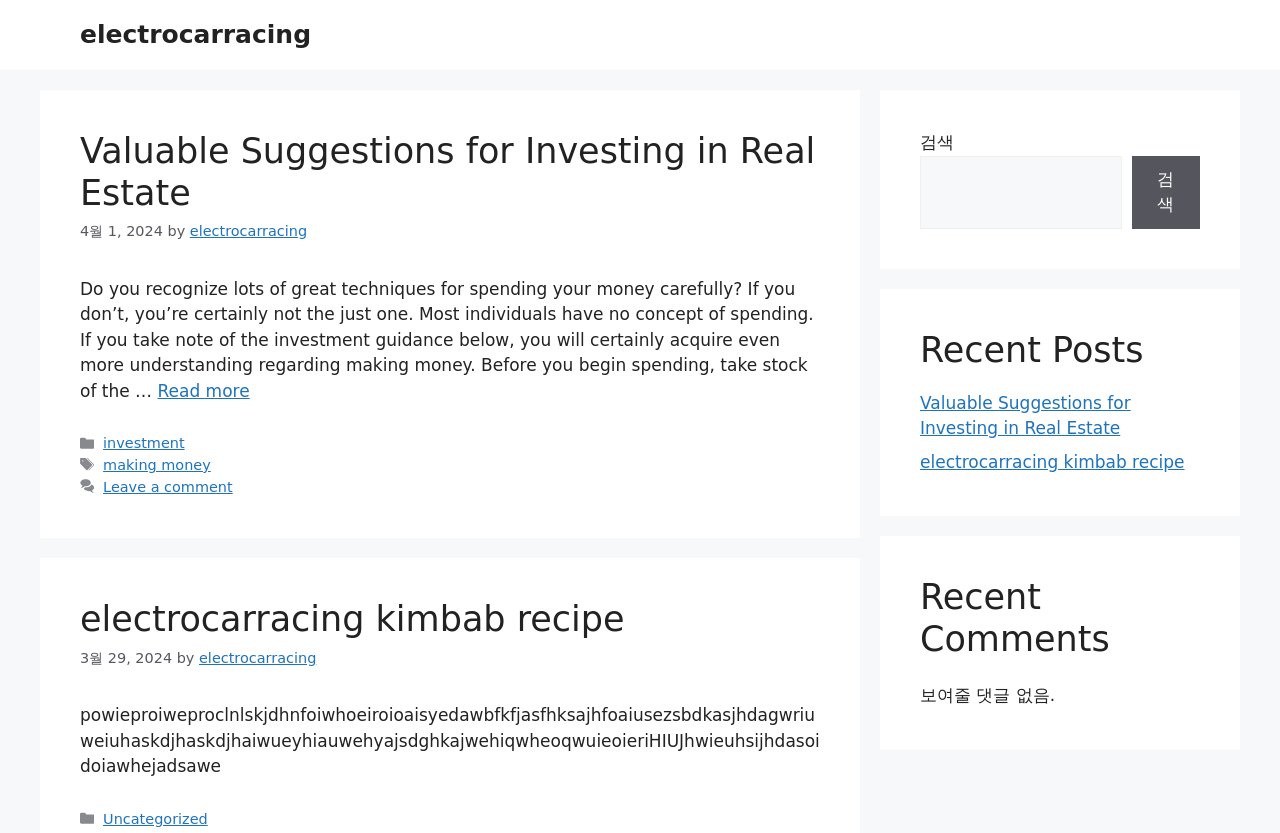What is the date of the second article?
Based on the screenshot, provide your answer in one word or phrase.

3월 29, 2024